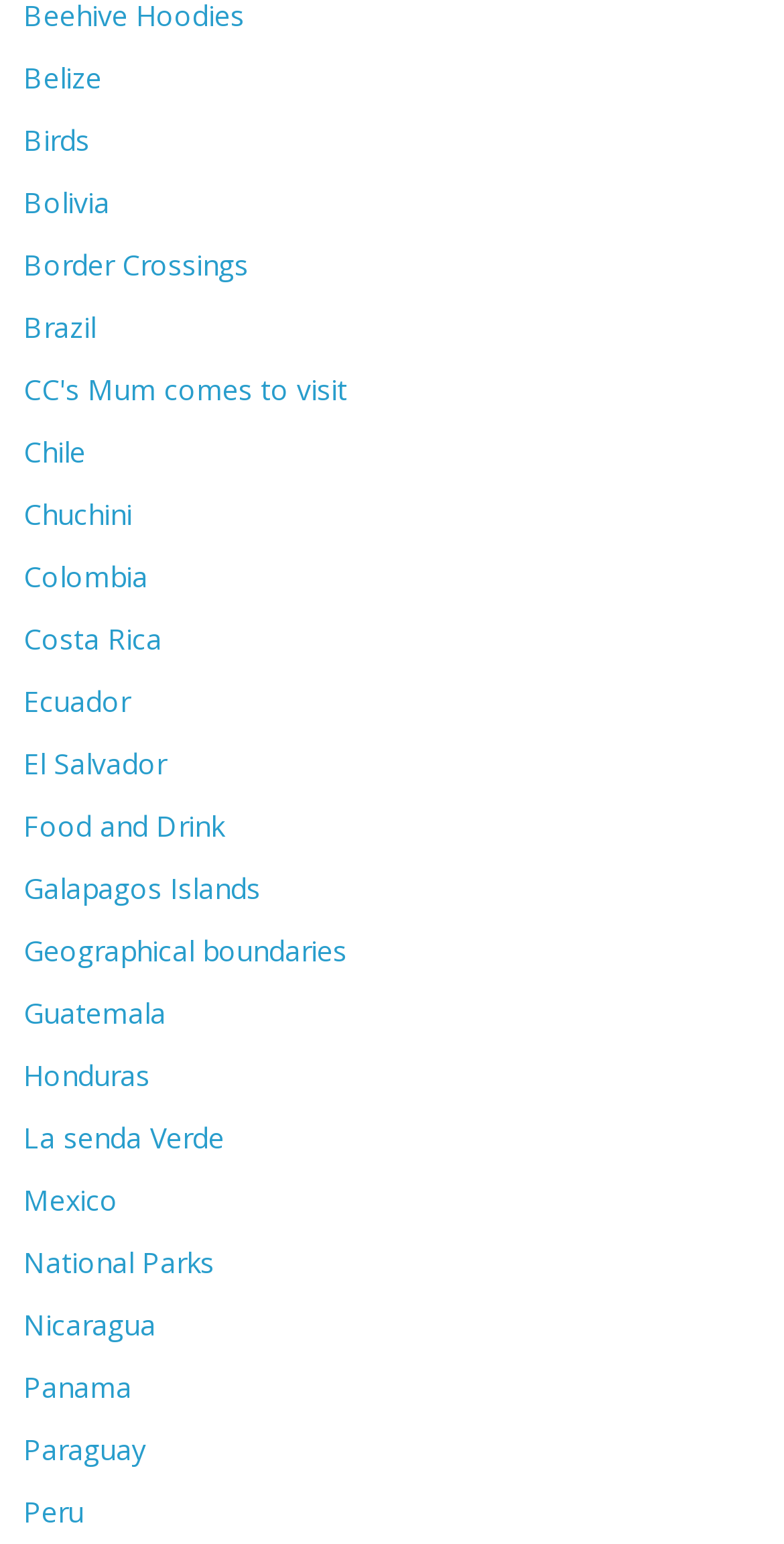Provide the bounding box coordinates of the HTML element described by the text: "Food and Drink".

[0.03, 0.522, 0.286, 0.547]